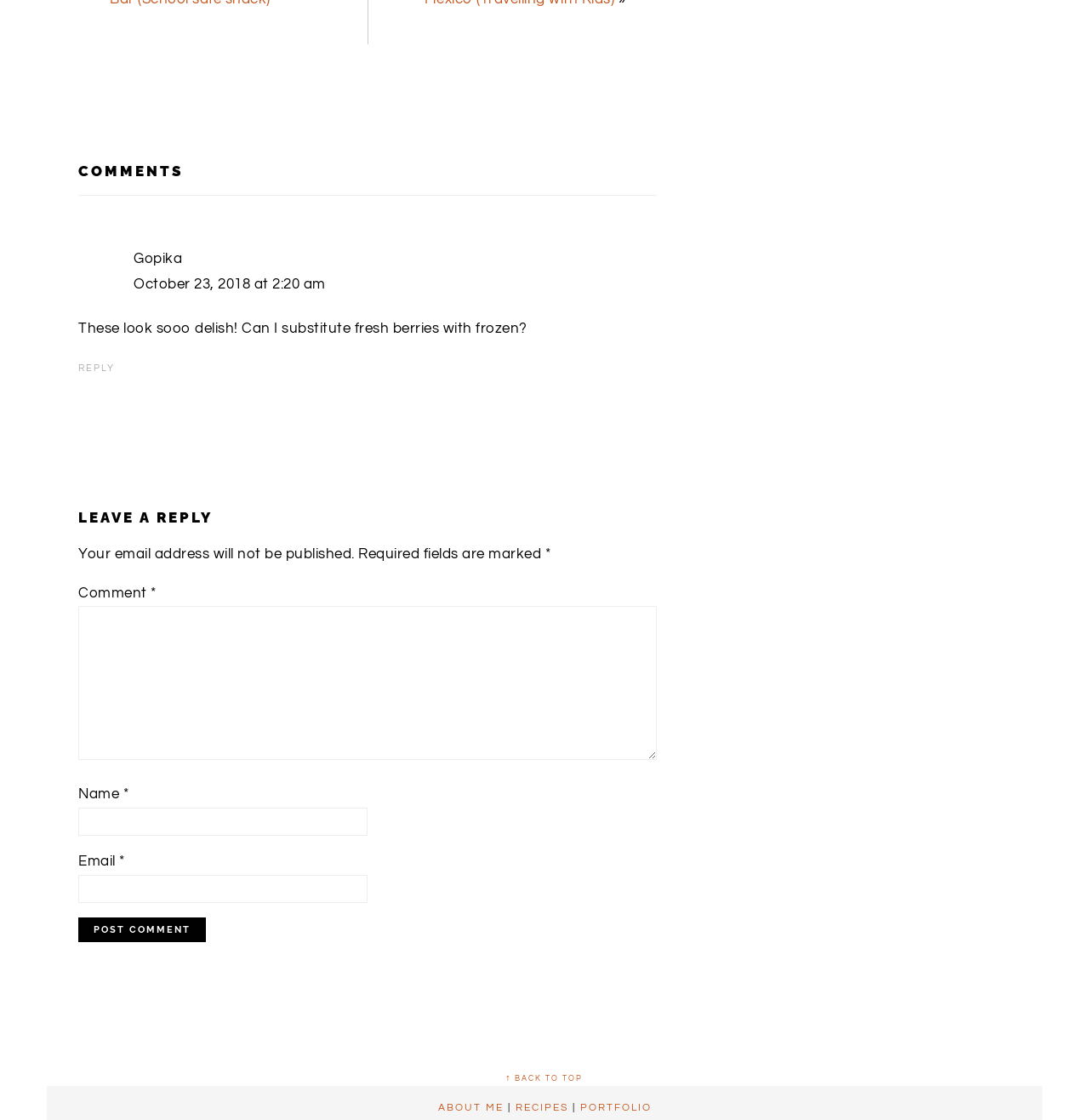Identify the bounding box coordinates for the element that needs to be clicked to fulfill this instruction: "Post a comment". Provide the coordinates in the format of four float numbers between 0 and 1: [left, top, right, bottom].

[0.072, 0.819, 0.189, 0.841]